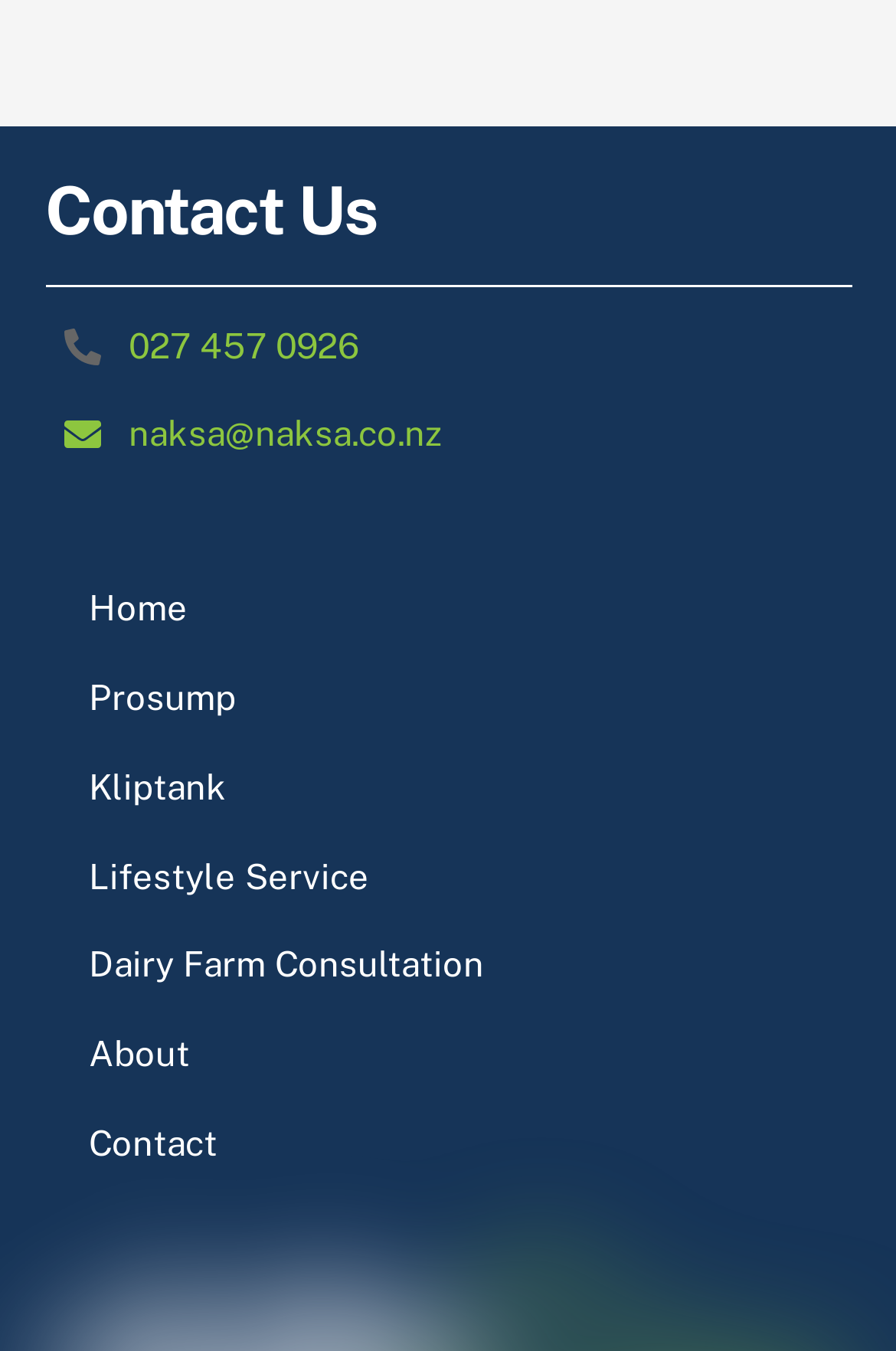Please find the bounding box coordinates for the clickable element needed to perform this instruction: "call 027 457 0926".

[0.144, 0.241, 0.4, 0.27]